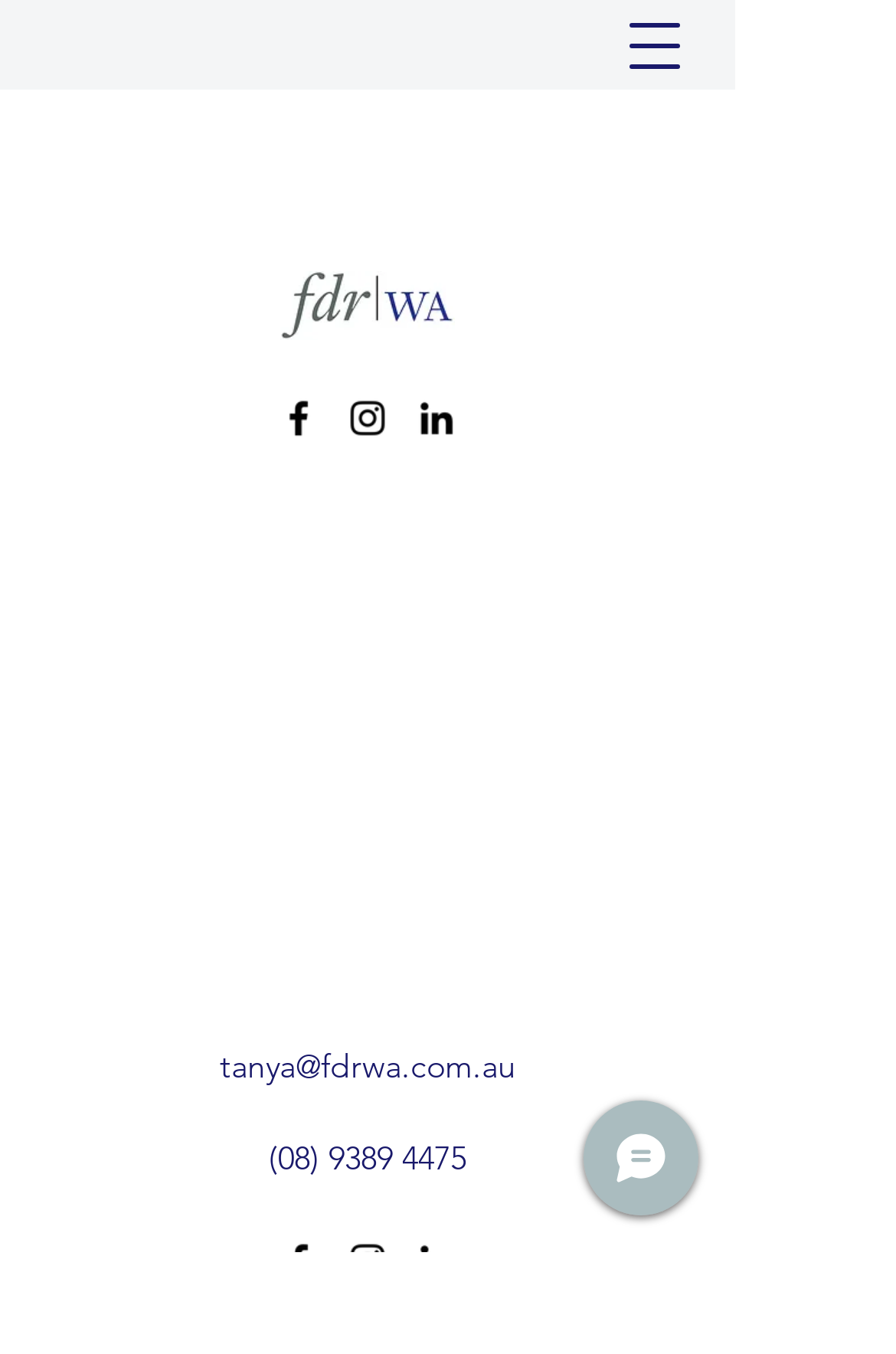Please answer the following question using a single word or phrase: 
What is the name of the organization?

Family Dispute Resolution WA